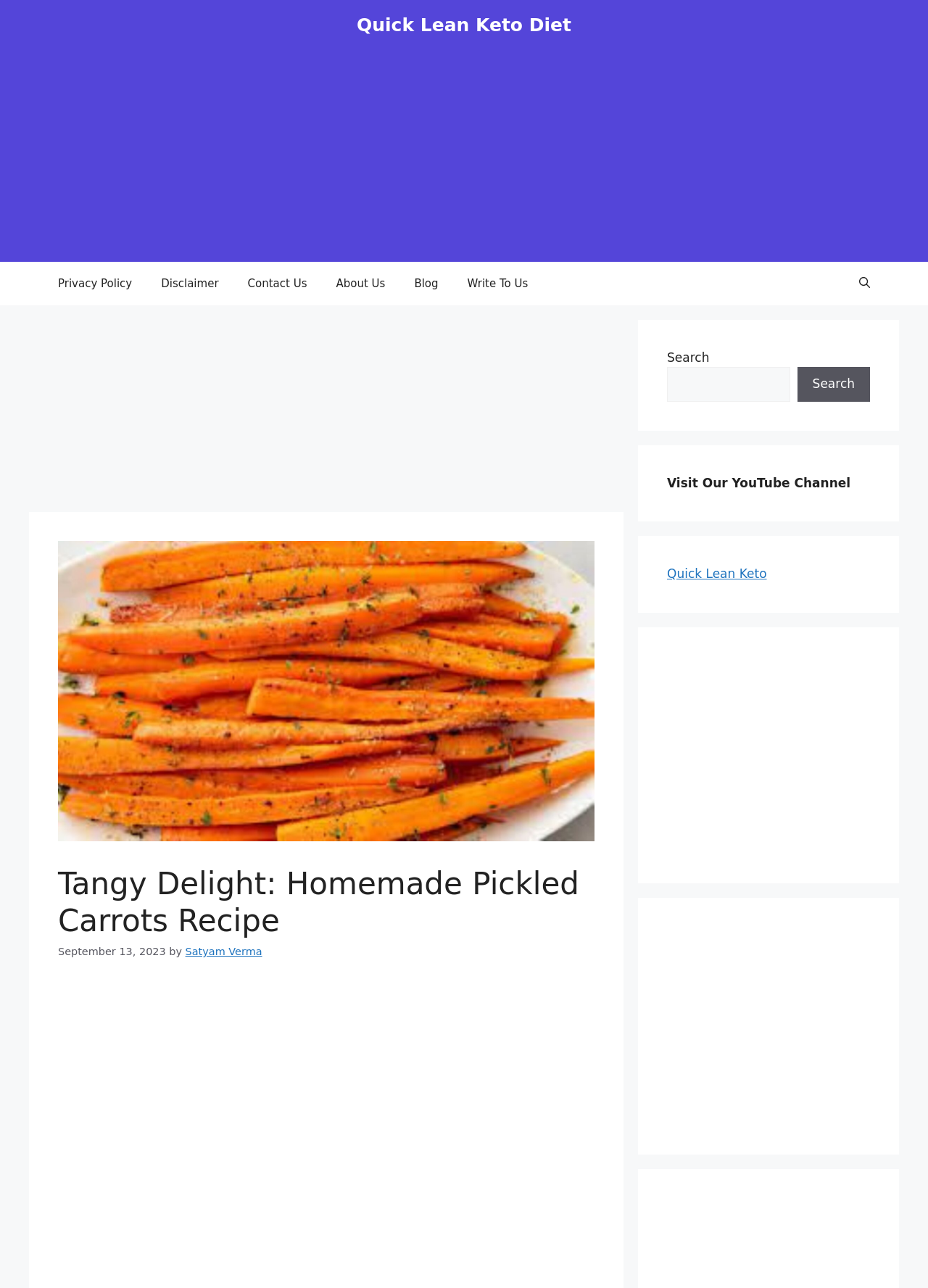What is the author of the recipe?
Using the image, elaborate on the answer with as much detail as possible.

I determined the answer by looking at the link element under the header element, which contains the text 'Satyam Verma'.